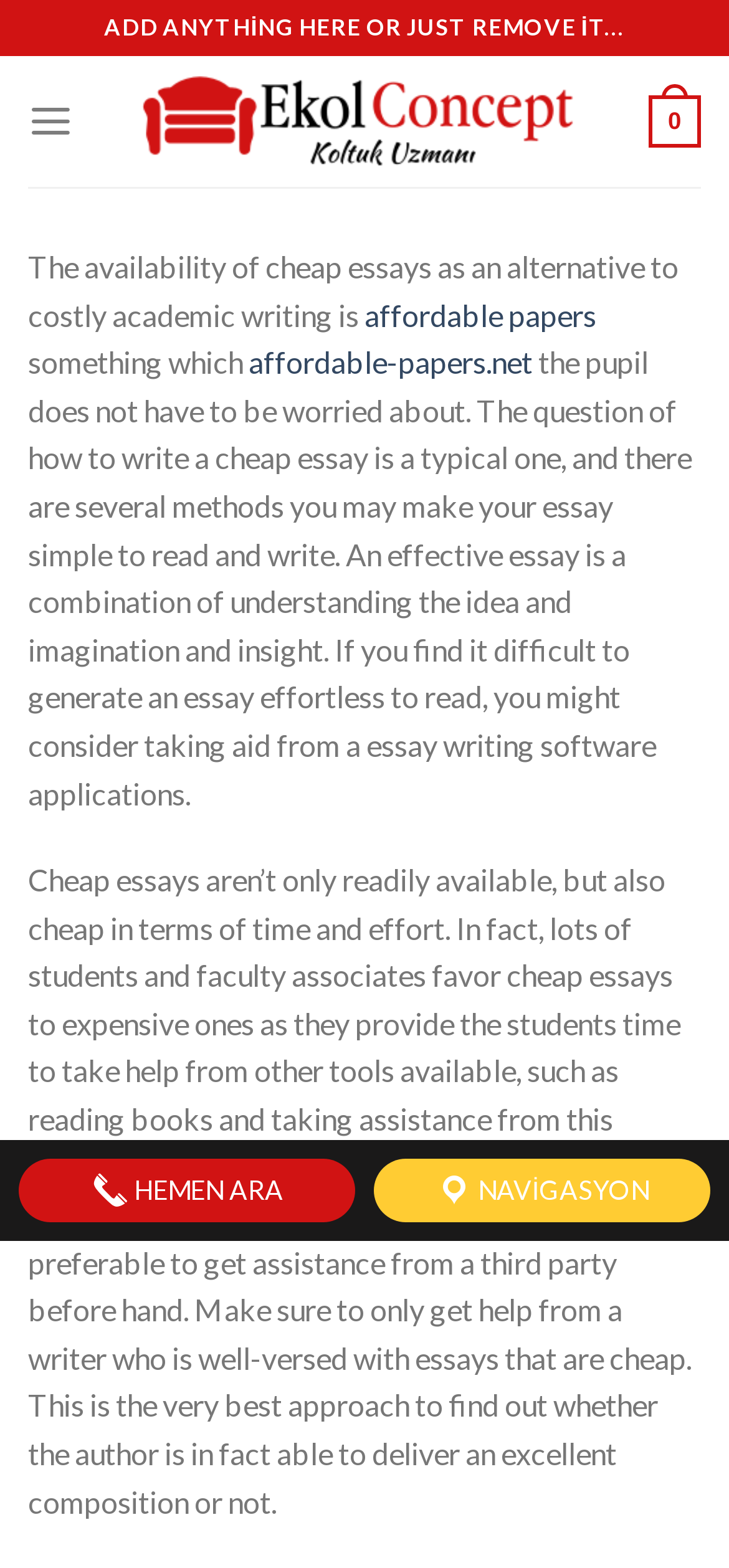Create an elaborate caption that covers all aspects of the webpage.

The webpage is about affordable essays, specifically discussing the availability and benefits of cheap essays as an alternative to costly academic writing. 

At the top, there is a static text "ADD ANYTHİNG HERE OR JUST REMOVE İT..." followed by a link "Ekol Concept" with an accompanying image on the right. Below this, there is a link "Menu" on the left, and a link "0" on the right.

The main content of the webpage starts with a paragraph of text that discusses the concept of affordable papers, with links to "affordable papers" and "affordable-papers.net" embedded within the text. This is followed by a longer paragraph that provides tips on how to write a cheap essay, emphasizing the importance of understanding the idea and using imagination and insight.

Further down, there is another paragraph that highlights the benefits of cheap essays, including saving time and effort, and allowing students to seek help from other resources. This paragraph also advises students to seek help from a well-versed writer.

At the bottom of the page, there are two links, one with an icon "HEMEN ARA" on the left, and another with an icon "NAVIĞASYON" on the right.